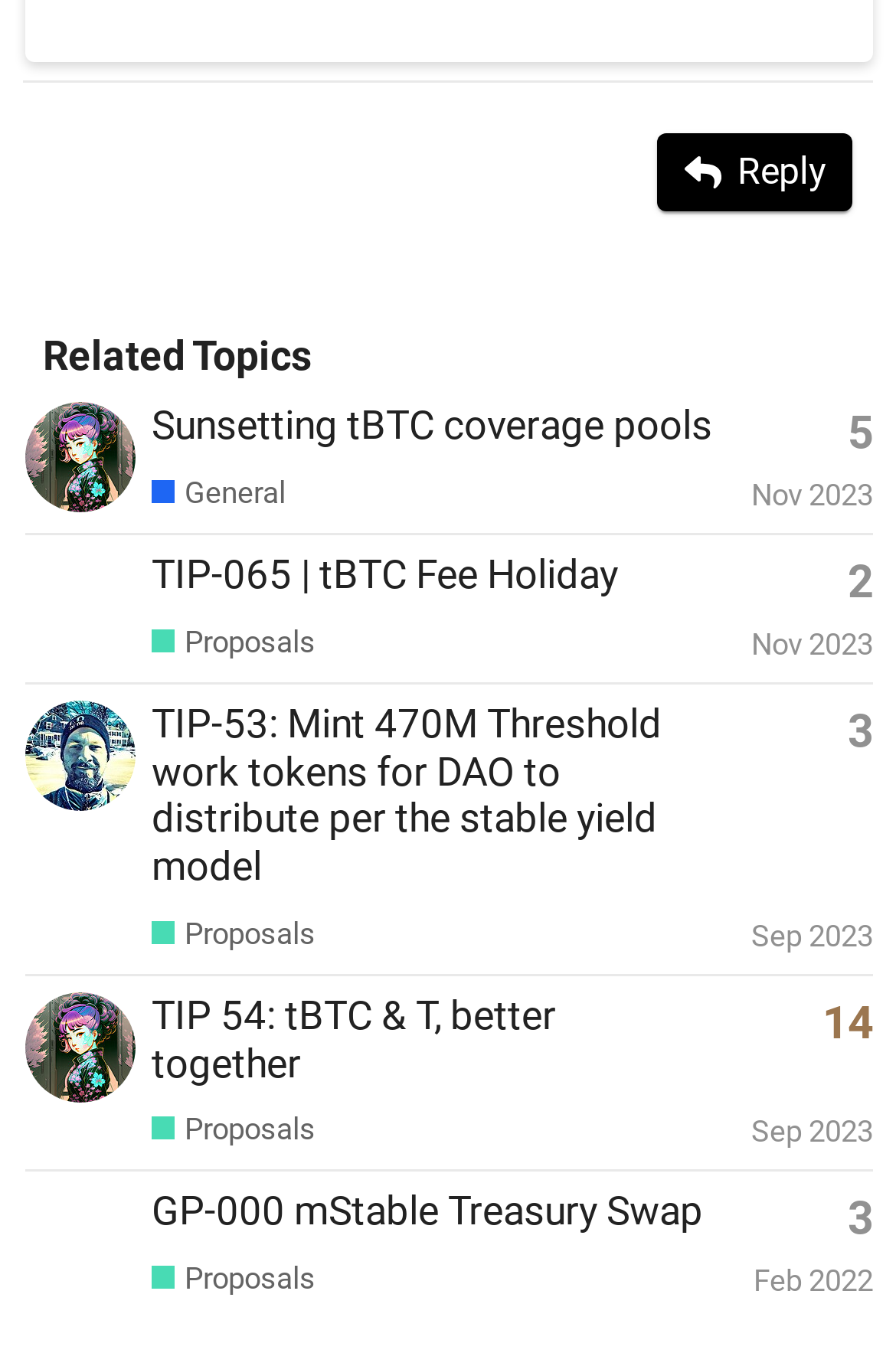Provide the bounding box coordinates of the HTML element this sentence describes: "Feb 2022". The bounding box coordinates consist of four float numbers between 0 and 1, i.e., [left, top, right, bottom].

[0.841, 0.932, 0.974, 0.957]